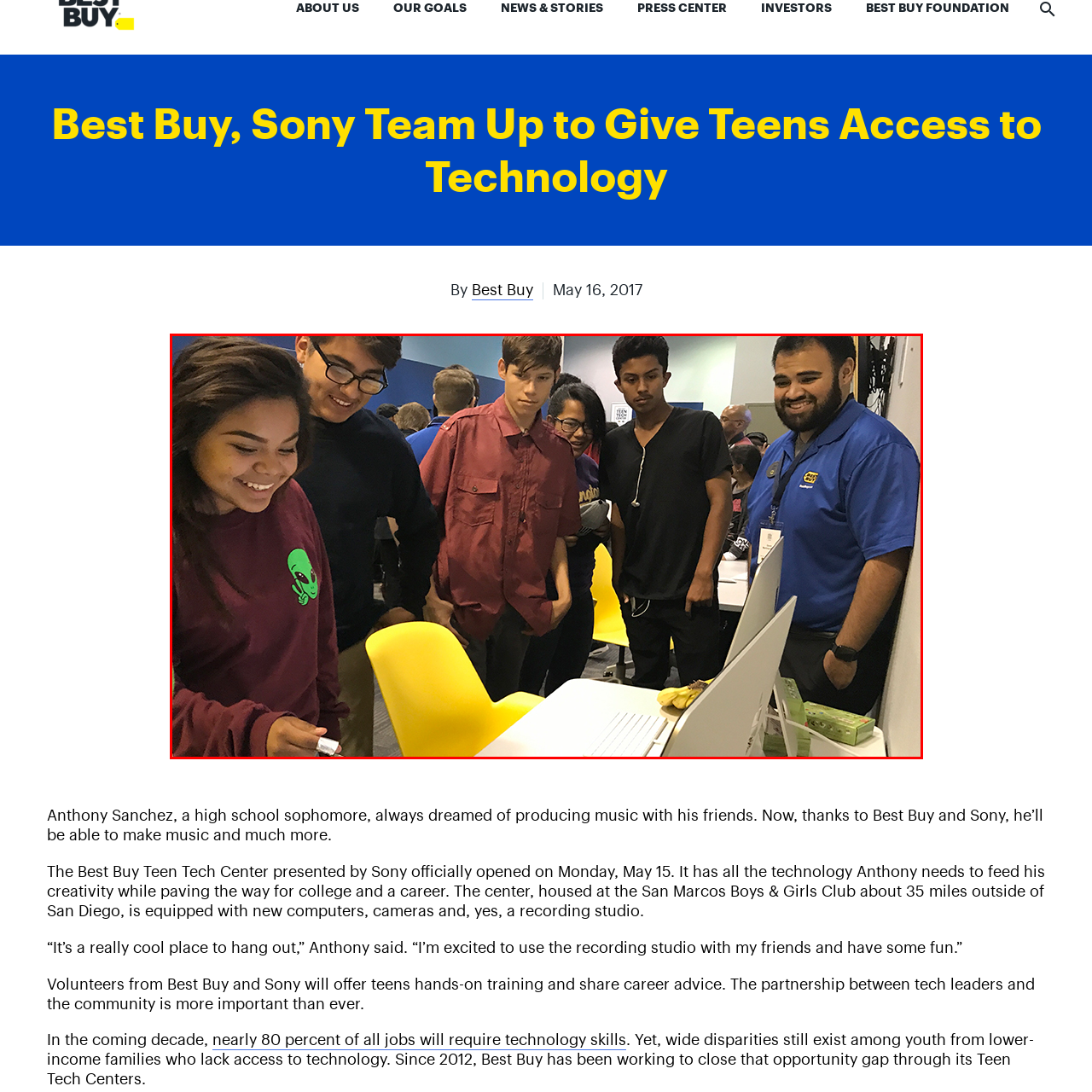How many teens are gathered around the table?
Look closely at the image highlighted by the red bounding box and give a comprehensive answer to the question.

Upon examining the image, we can see three teens gathered around the table filled with technology. One girl is leaning forward, one boy is watching intently, and another teen is standing nearby, observing the excitement.